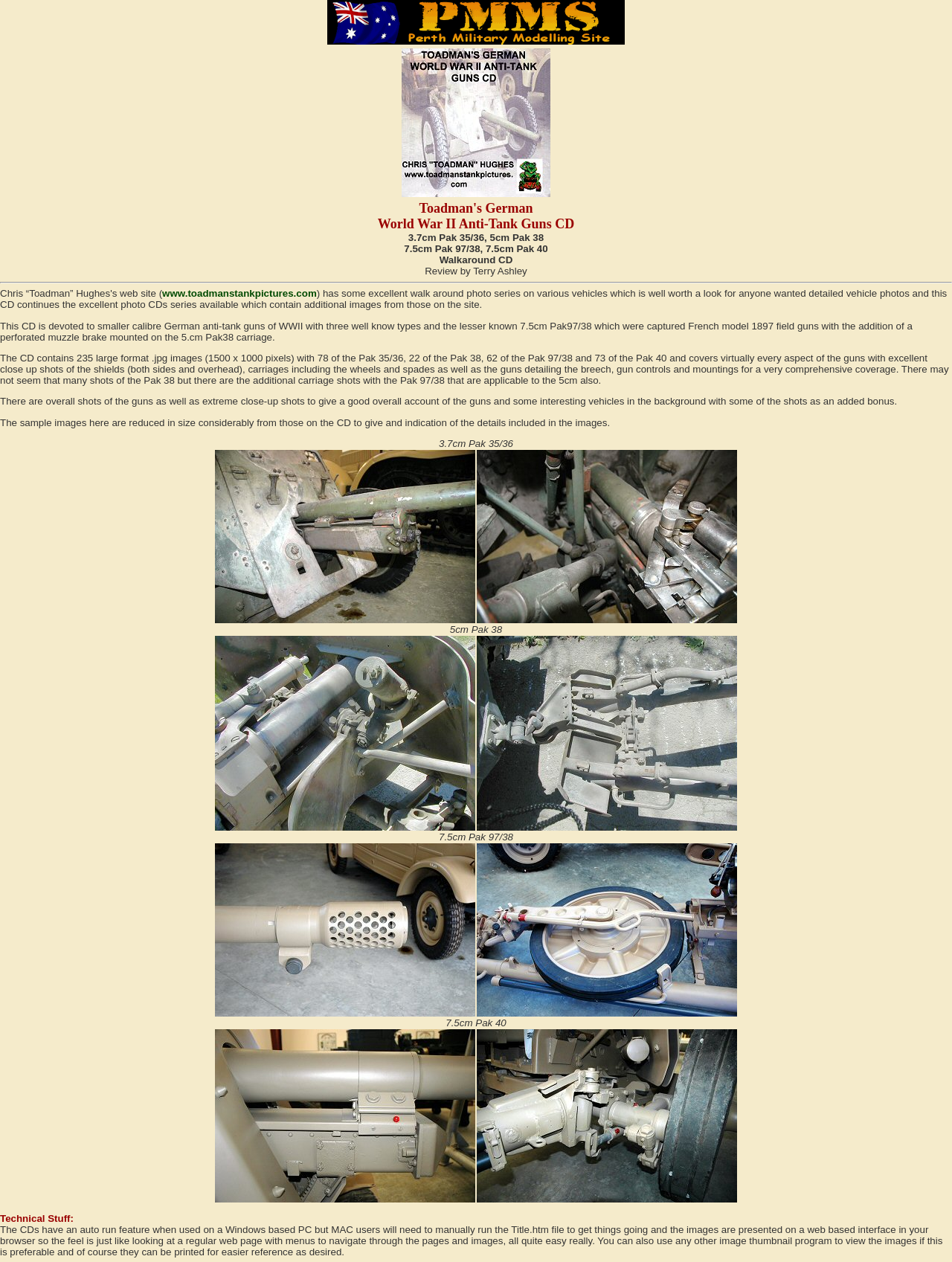Show the bounding box coordinates for the HTML element described as: "parent_node: Toadman's German".

[0.344, 0.028, 0.656, 0.037]